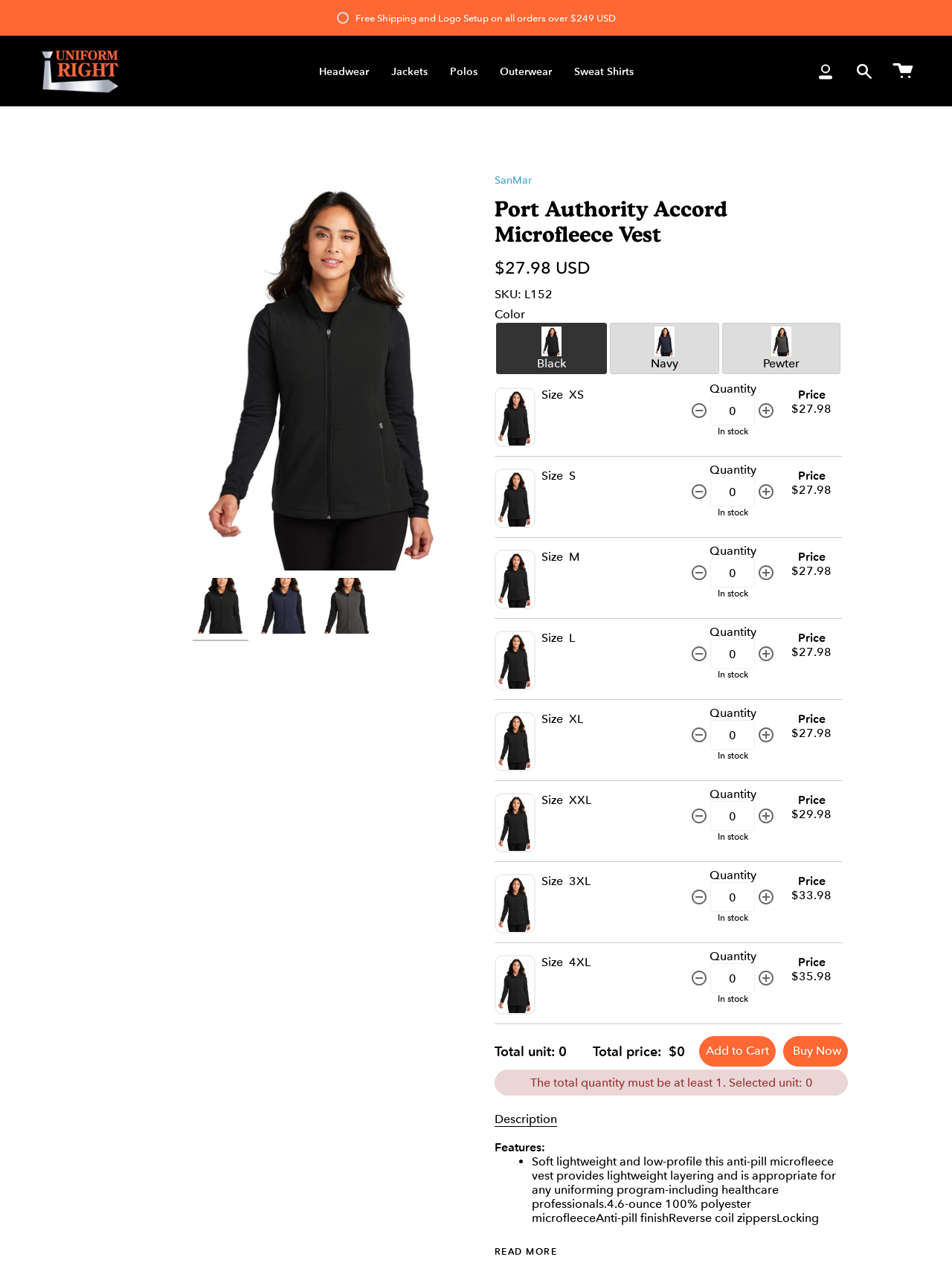Find the bounding box coordinates of the clickable area required to complete the following action: "Search for products".

[0.888, 0.028, 0.928, 0.083]